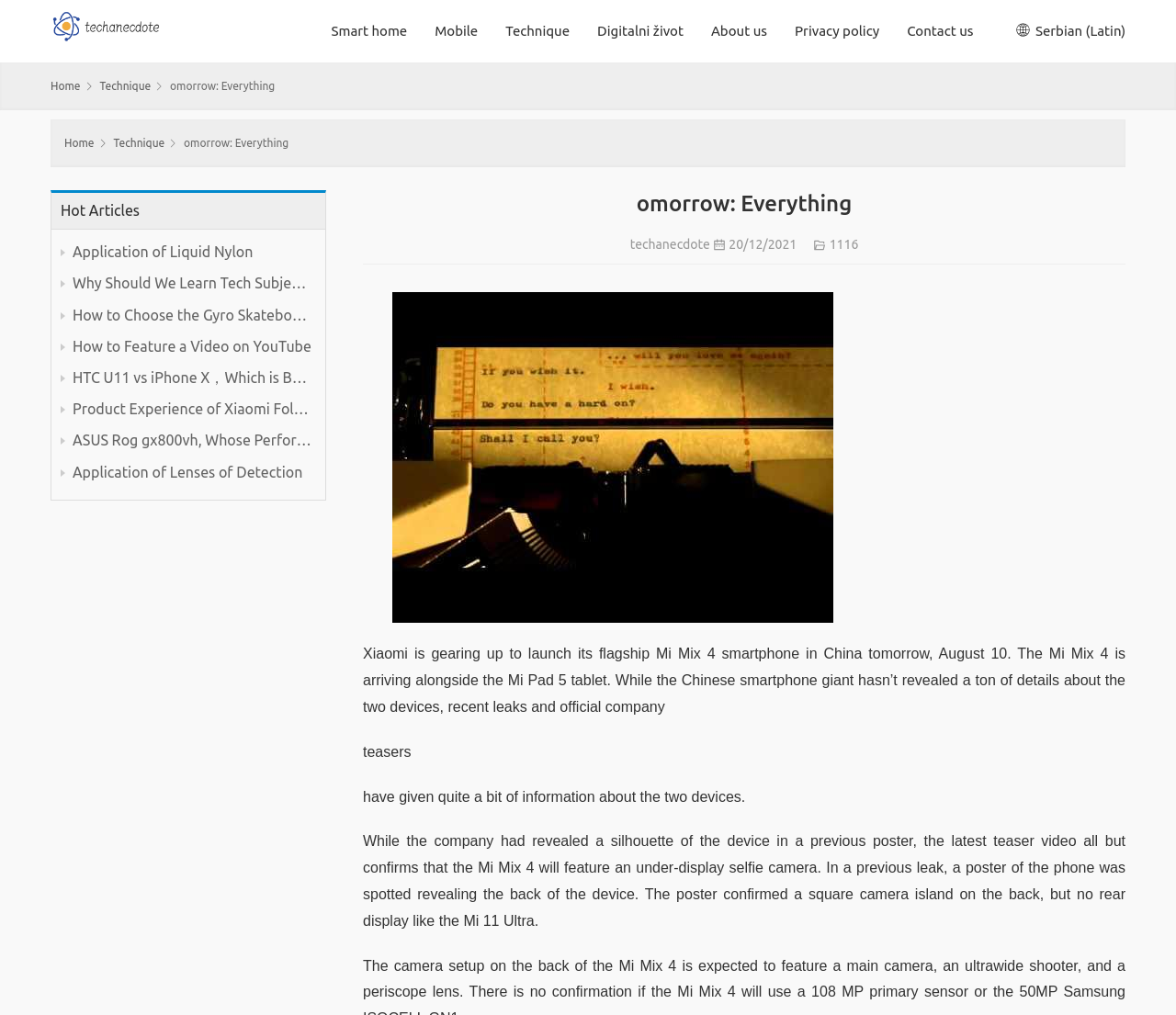Answer this question in one word or a short phrase: What feature is confirmed to be on the Mi Mix 4?

Under-display selfie camera